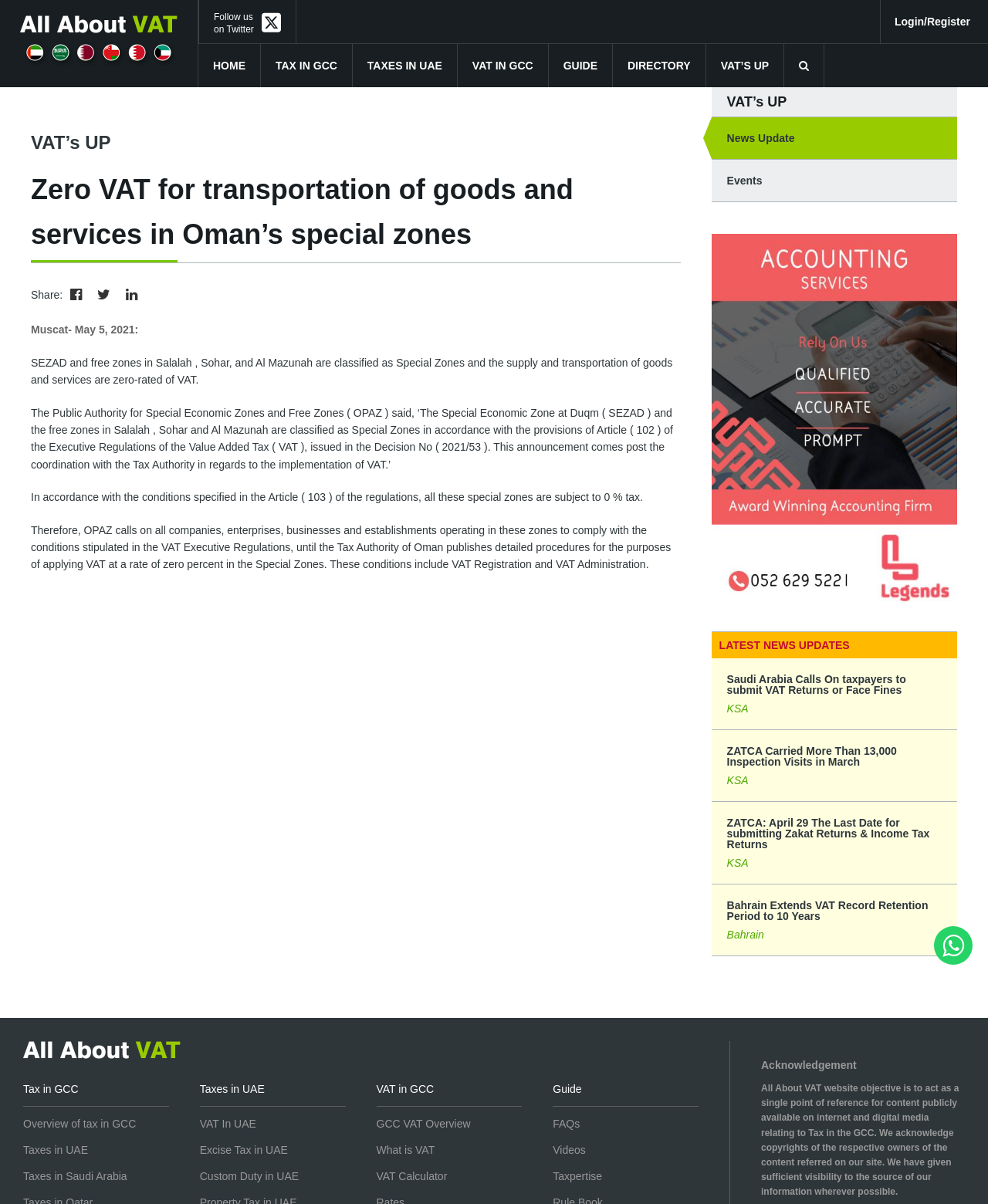Given the content of the image, can you provide a detailed answer to the question?
What is the topic of the article on the webpage?

I determined the topic of the article by reading the heading 'Zero VAT for transportation of goods and services in Oman’s special zones' and the subsequent paragraphs that discuss the implementation of VAT in Oman's special economic zones.